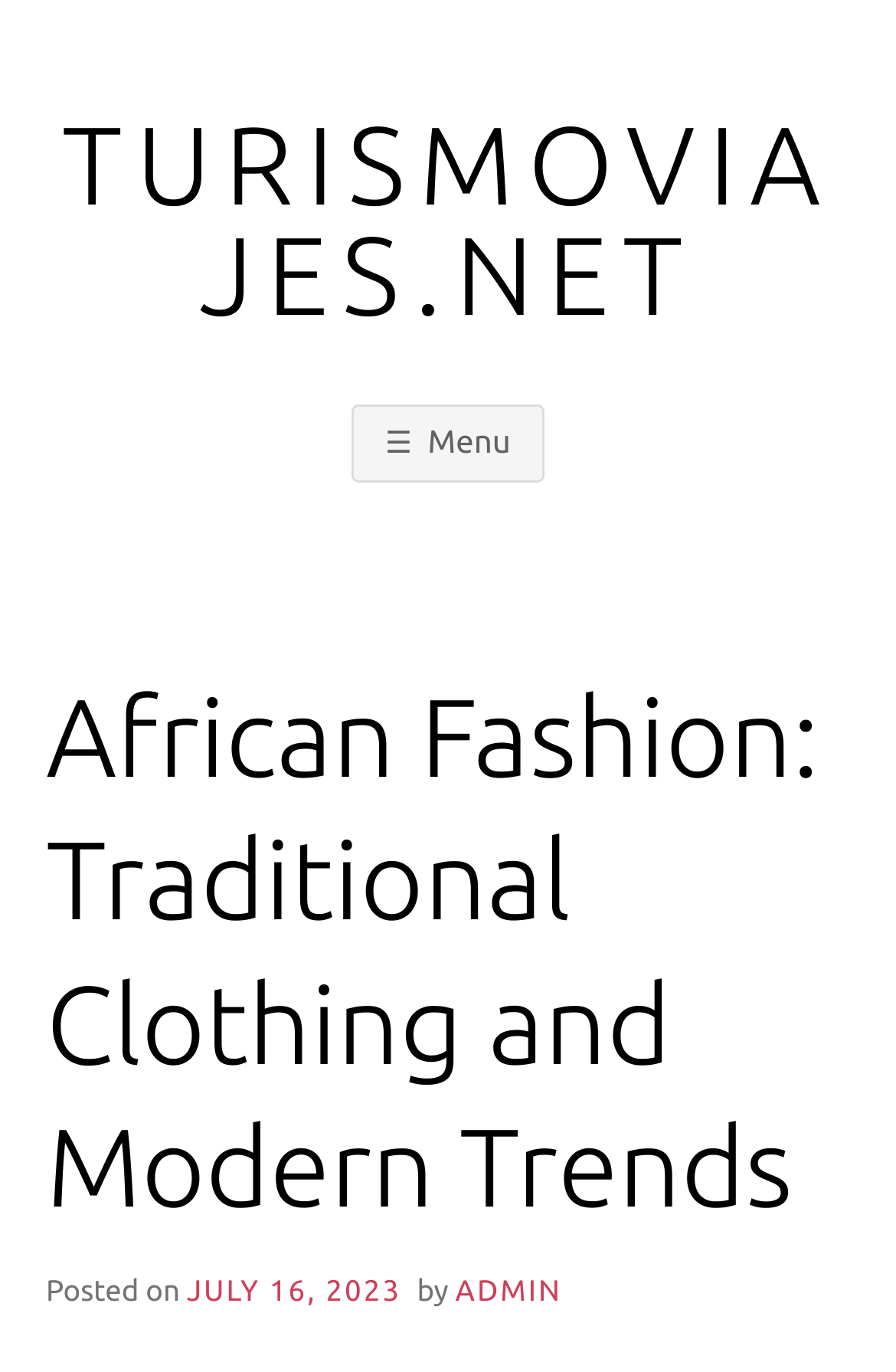Give a concise answer of one word or phrase to the question: 
What is the type of navigation element?

Primary